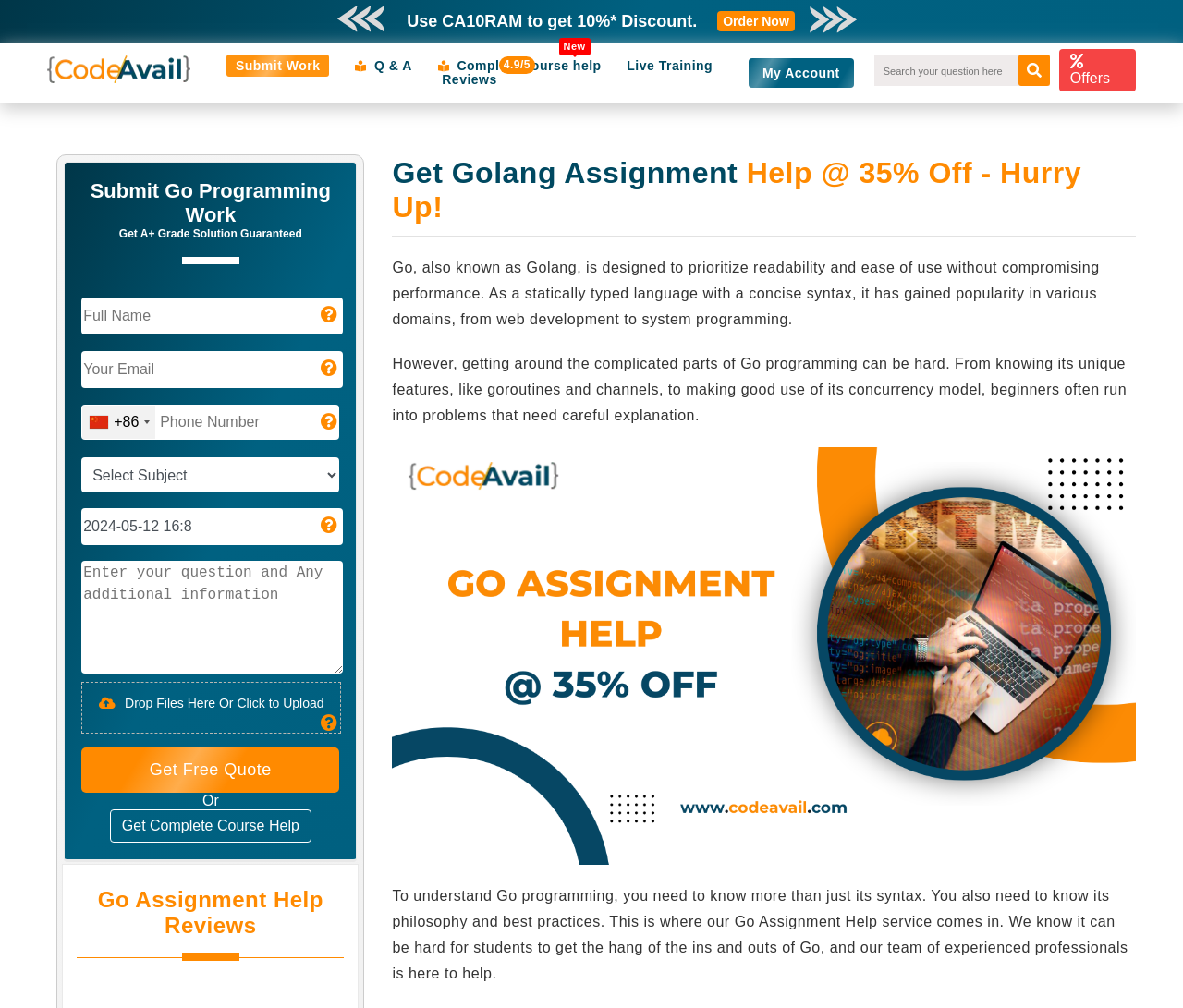Using the provided element description: "name="searchTerm" placeholder="Search your question here"", determine the bounding box coordinates of the corresponding UI element in the screenshot.

[0.739, 0.054, 0.906, 0.085]